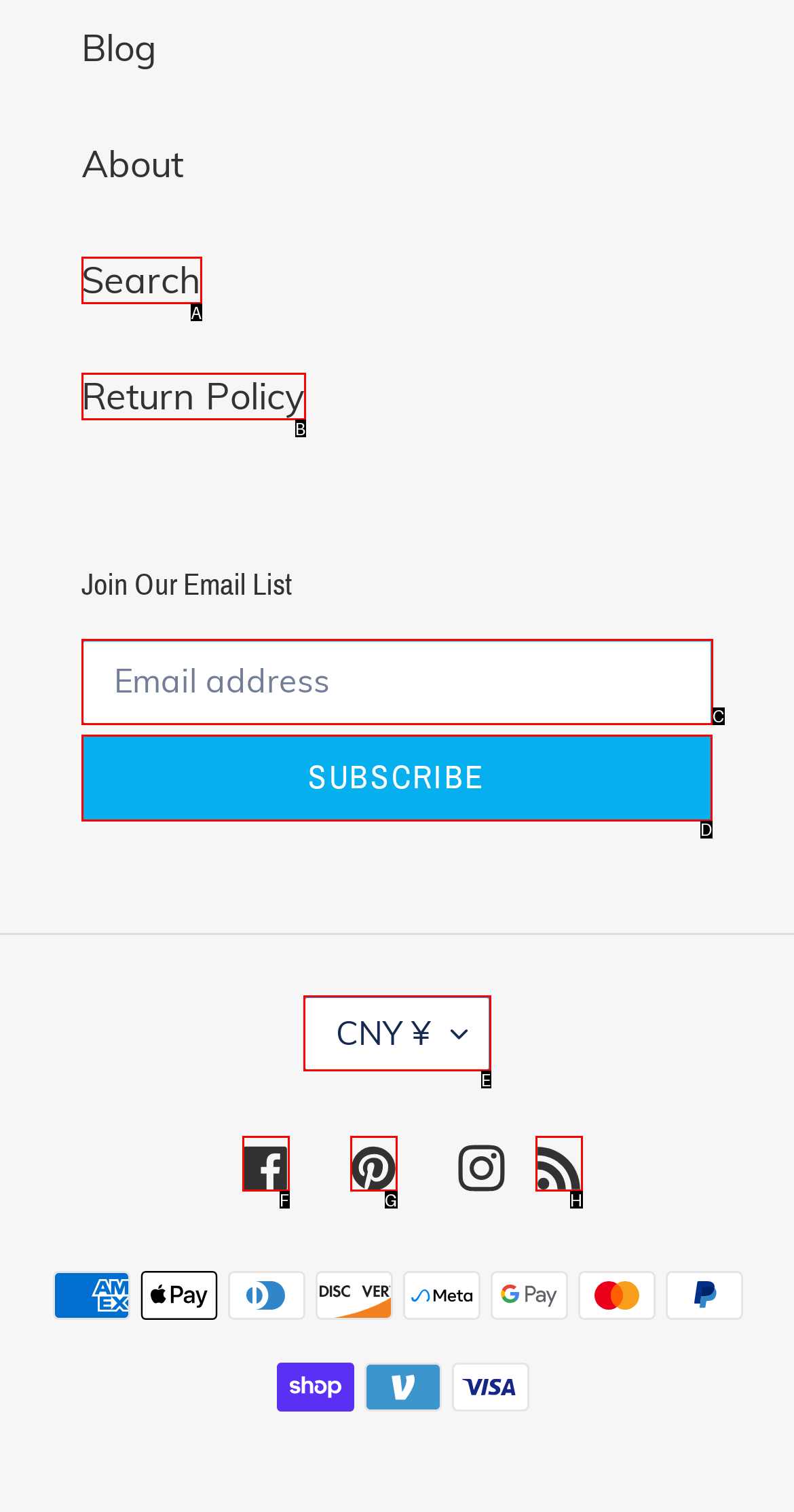Identify the correct UI element to click for the following task: Subscribe to the email list Choose the option's letter based on the given choices.

D